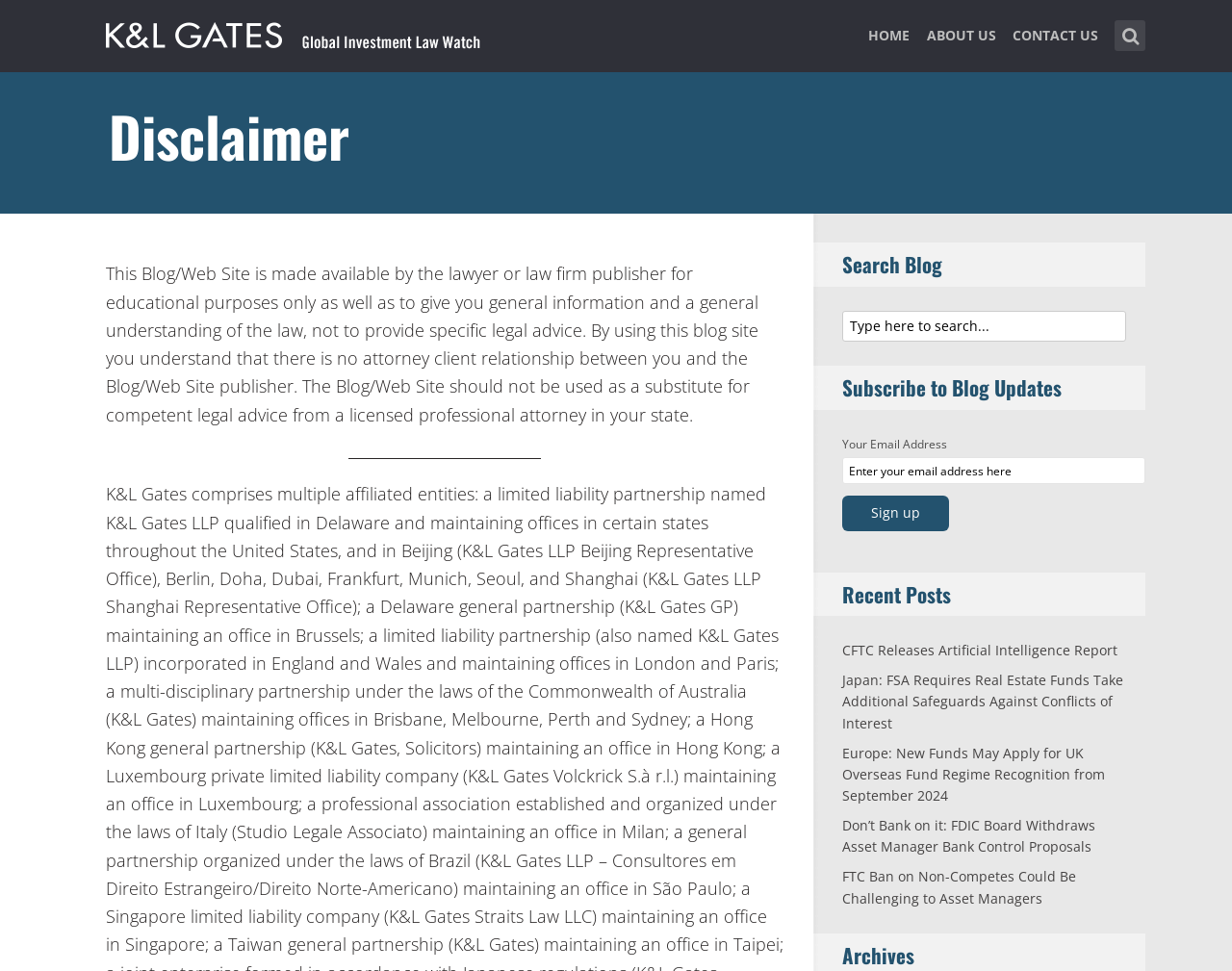Respond with a single word or phrase to the following question: How many navigation links are in the top menu?

3